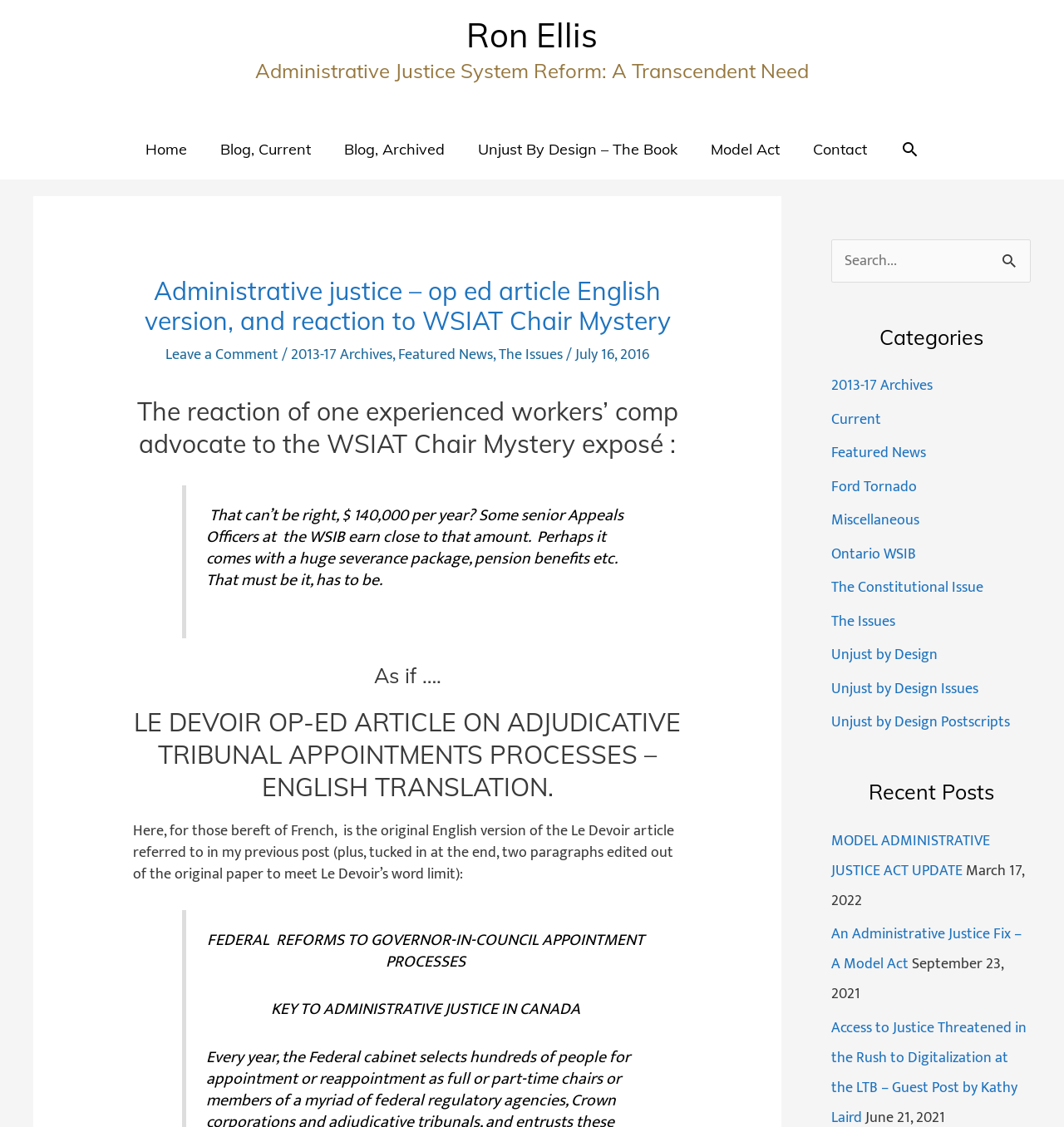Please provide the bounding box coordinates for the element that needs to be clicked to perform the following instruction: "Leave a comment". The coordinates should be given as four float numbers between 0 and 1, i.e., [left, top, right, bottom].

[0.155, 0.304, 0.262, 0.326]